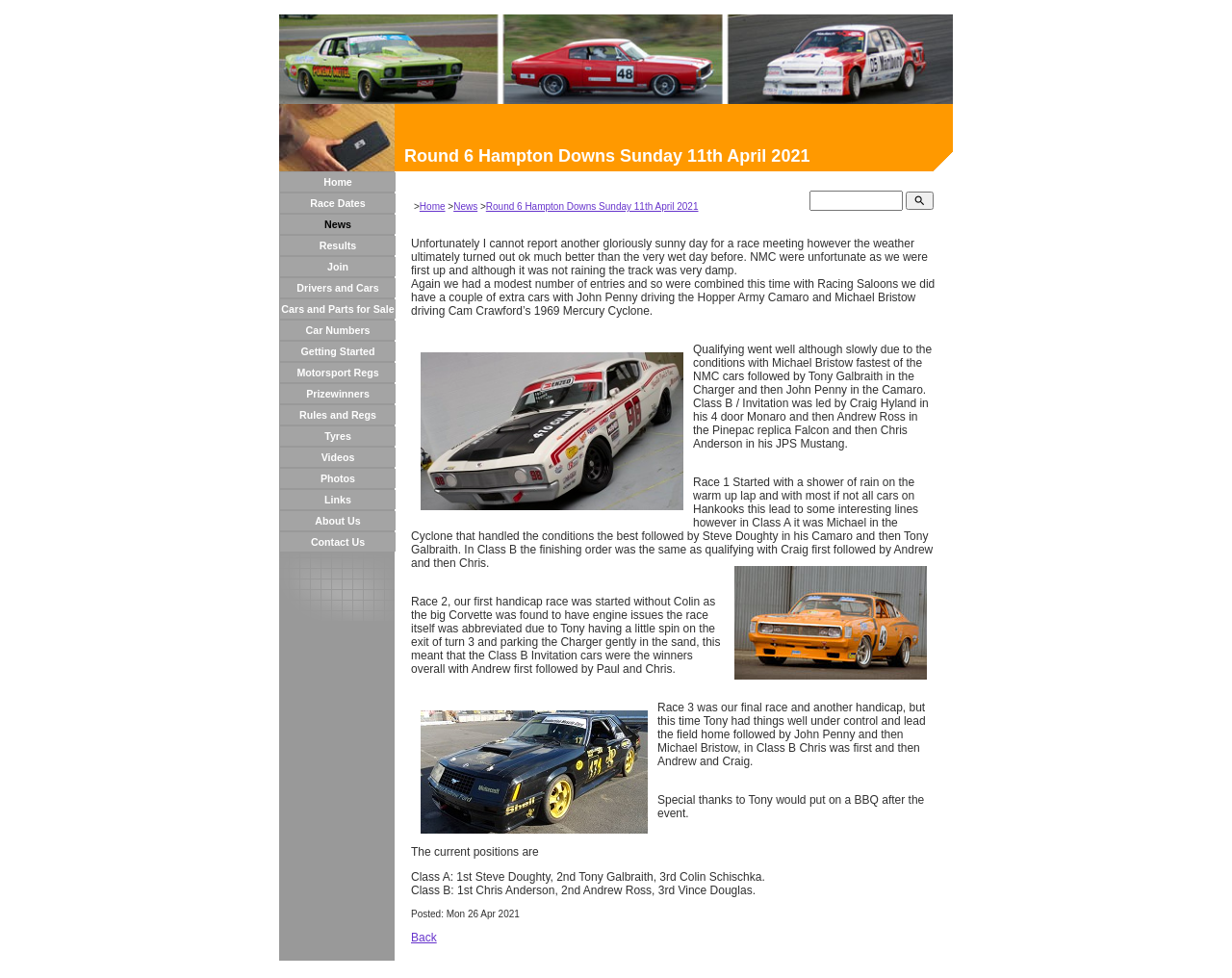Please provide a detailed answer to the question below based on the screenshot: 
How many classes are mentioned in the webpage?

I counted the number of classes mentioned in the webpage, which are Class A and Class B. These classes are mentioned in the context of the race meeting event.